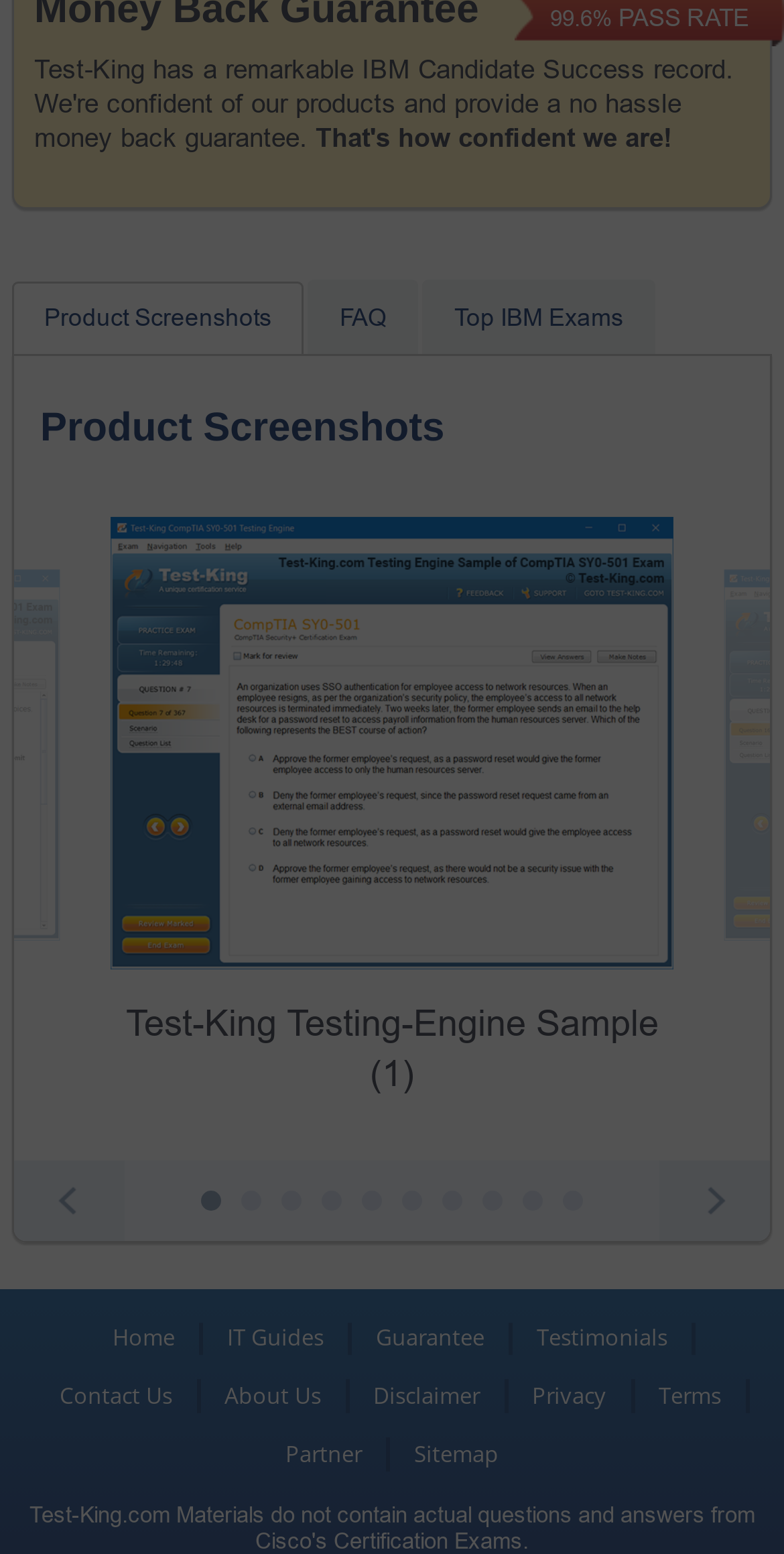Identify the bounding box coordinates of the region I need to click to complete this instruction: "Go to FAQ".

[0.392, 0.18, 0.533, 0.228]